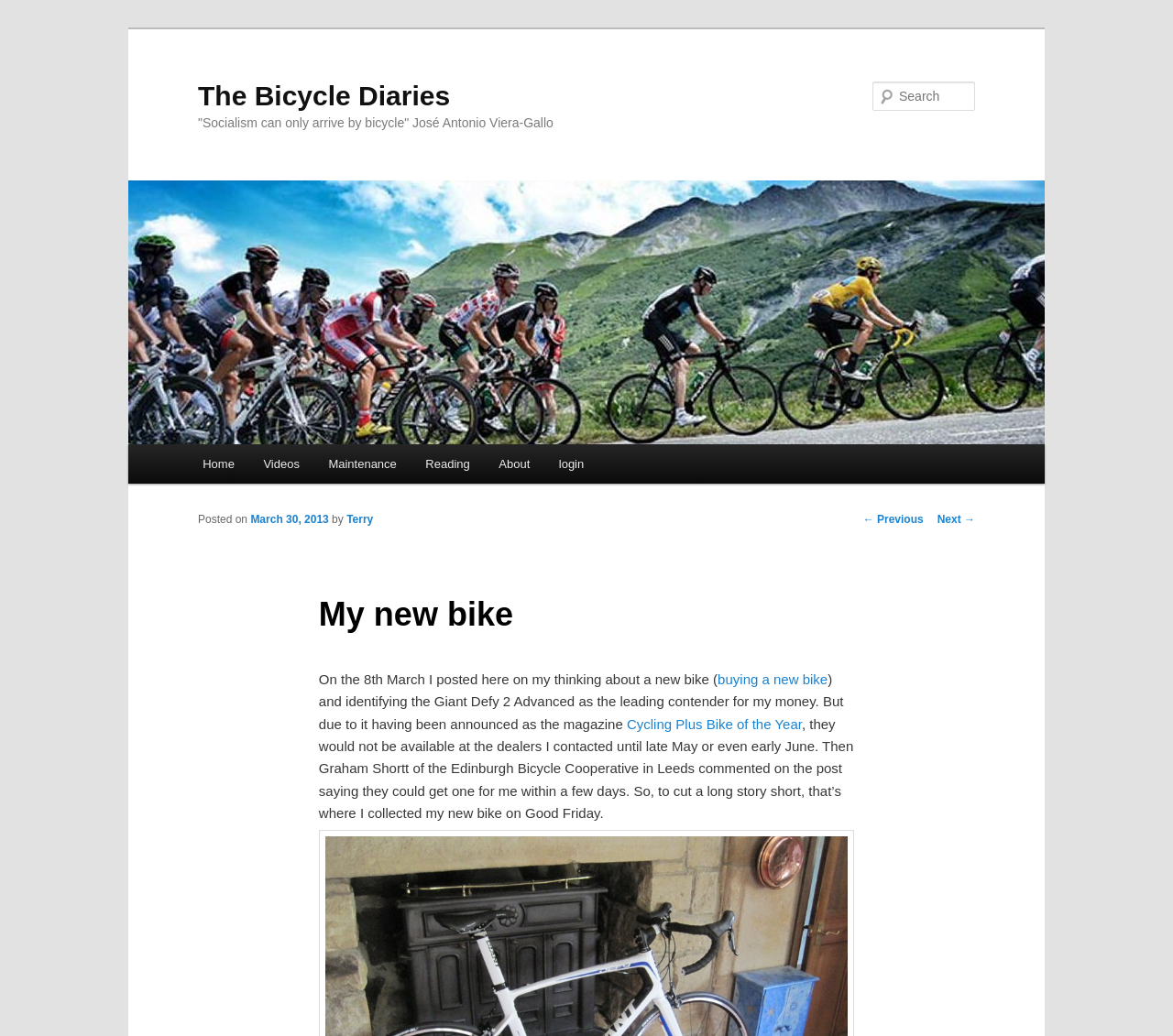What is the date of the post?
Based on the image, provide your answer in one word or phrase.

March 30, 2013